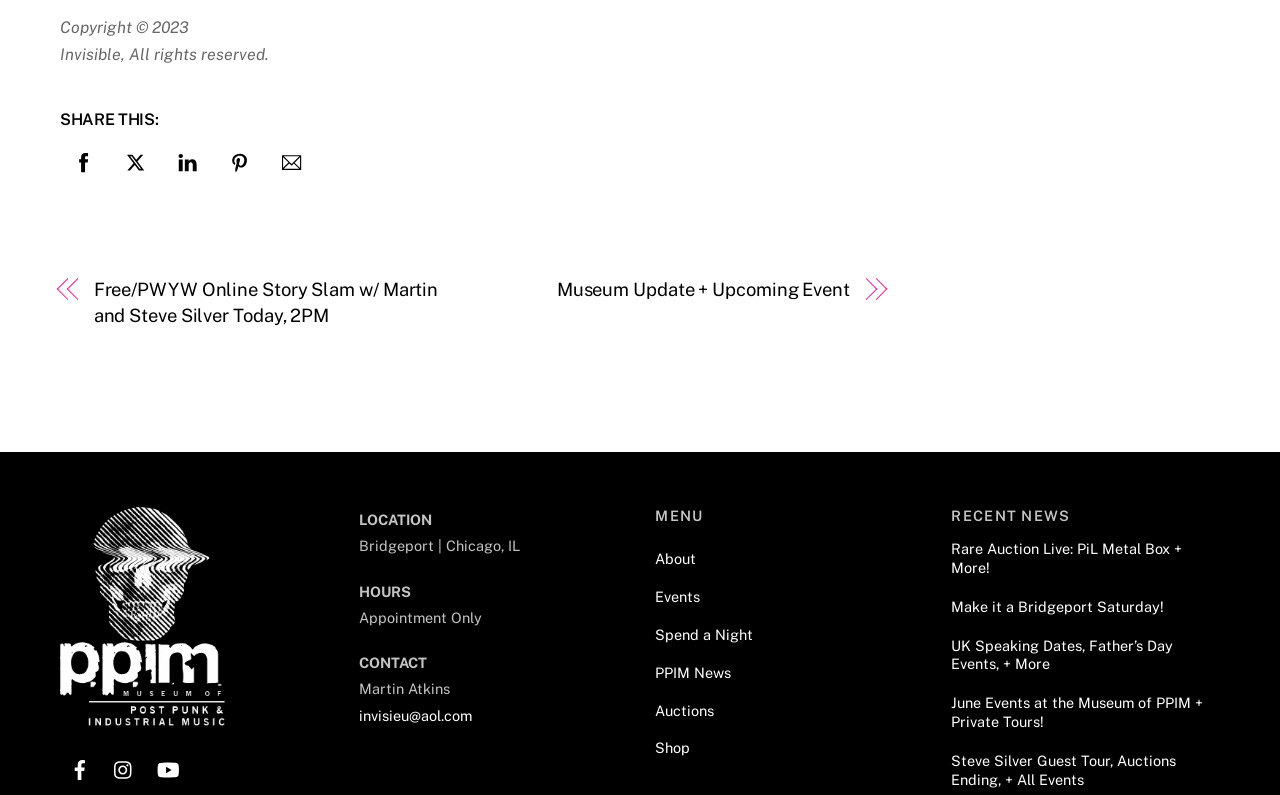How many menu items are there?
Answer the question with as much detail as you can, using the image as a reference.

There are seven menu items on the webpage, which are About, Events, Spend a Night, PPIM News, Auctions, Shop, and MENU. These menu items are located on the right side of the webpage, under the 'MENU' heading.